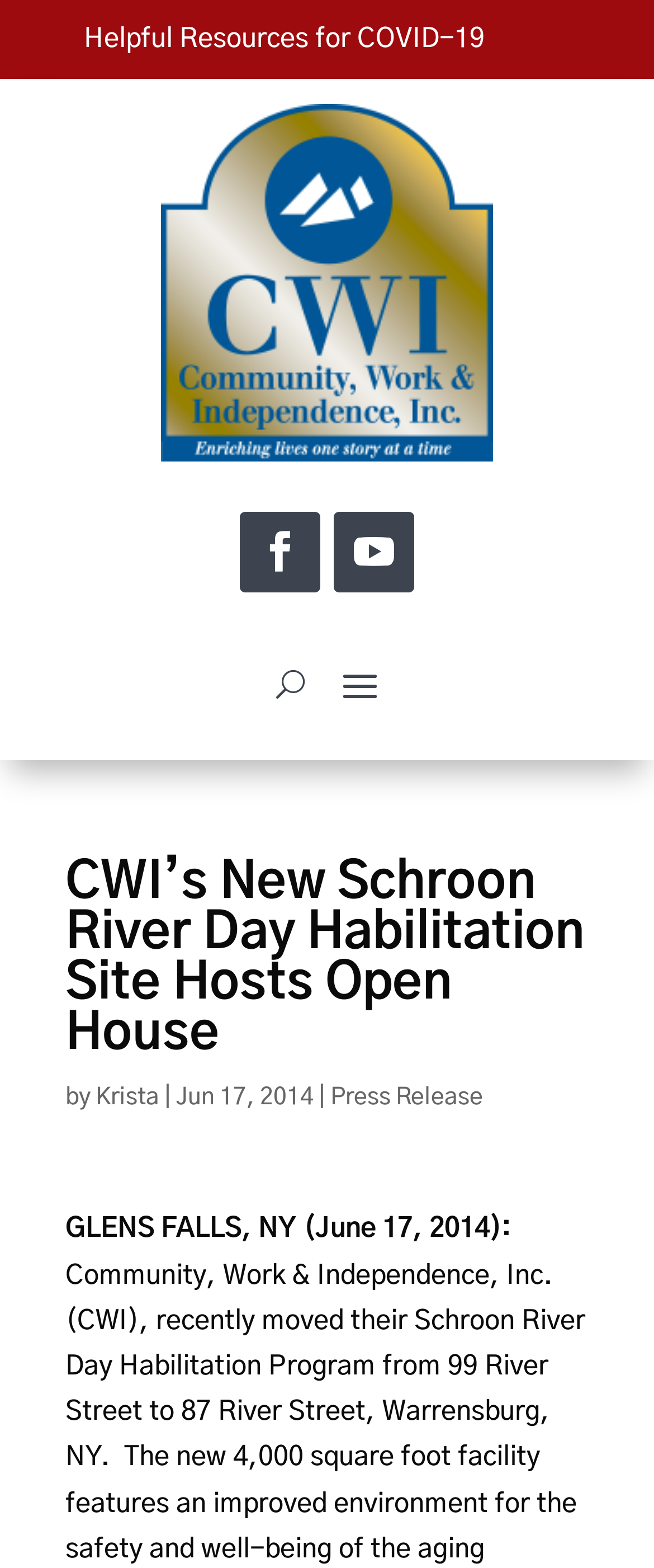What is the location of the new Schroon River Day Habilitation Site?
Please look at the screenshot and answer in one word or a short phrase.

Warrensburg, NY